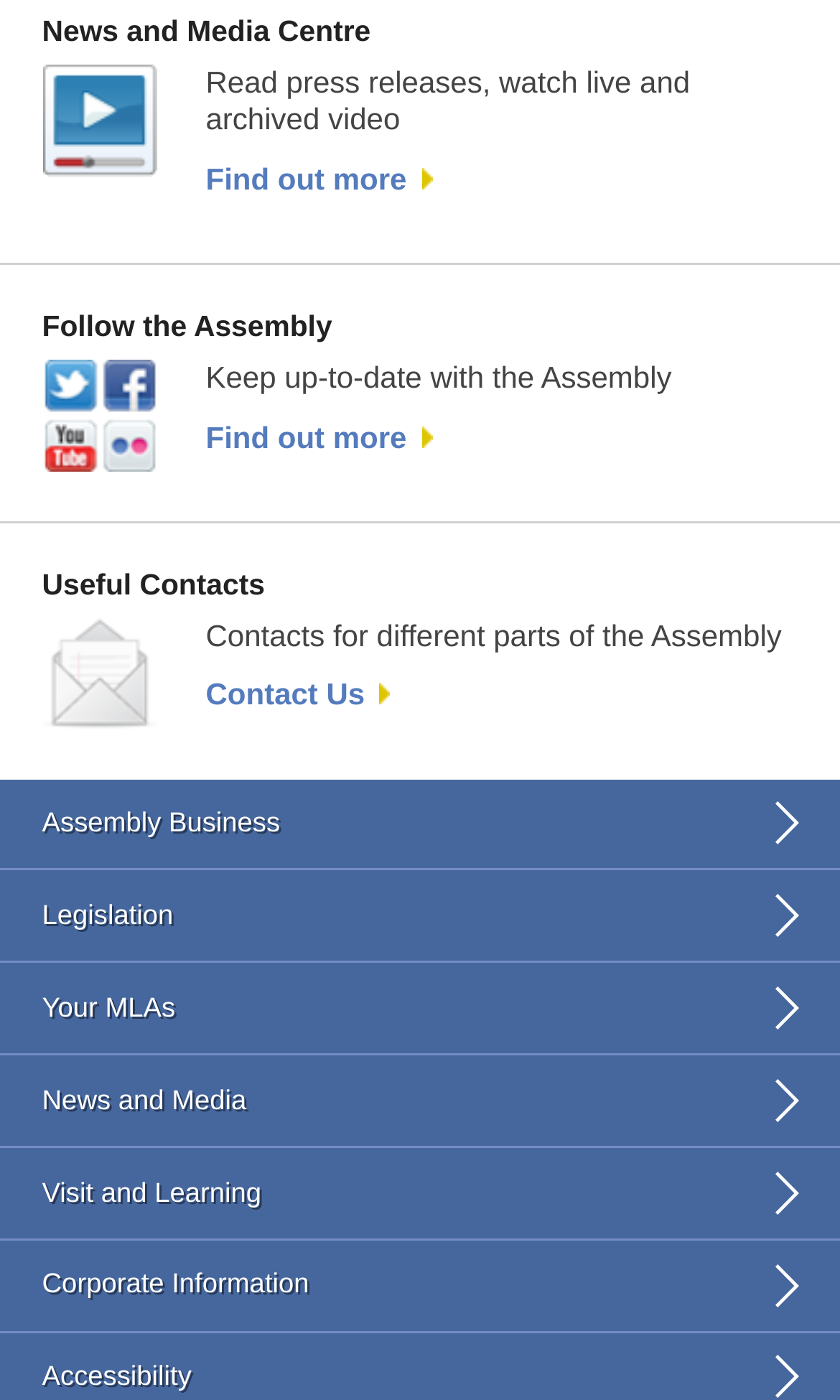Can you find the bounding box coordinates of the area I should click to execute the following instruction: "view analytics"?

None